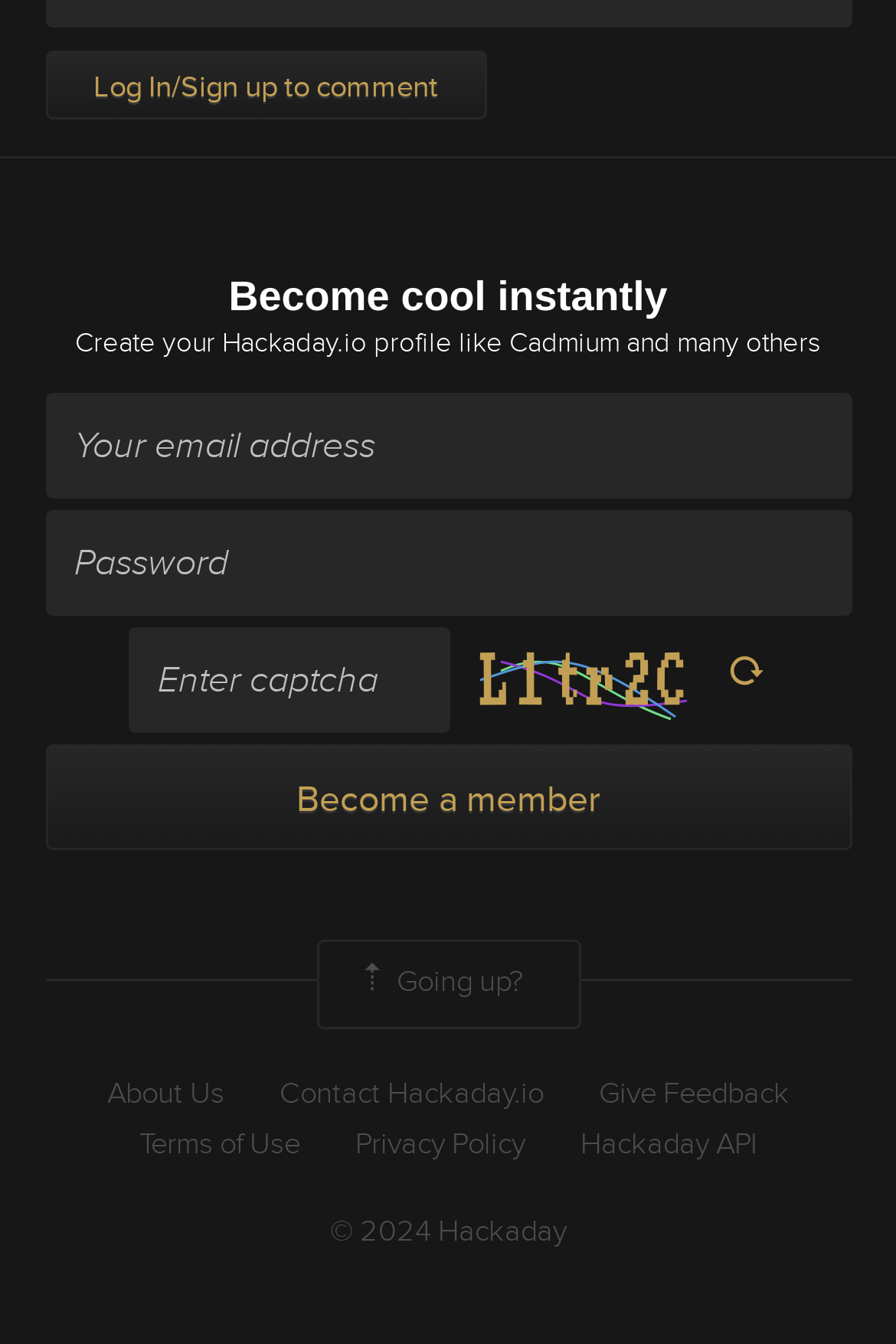Find the bounding box coordinates for the HTML element specified by: "Become a member".

[0.05, 0.554, 0.95, 0.633]